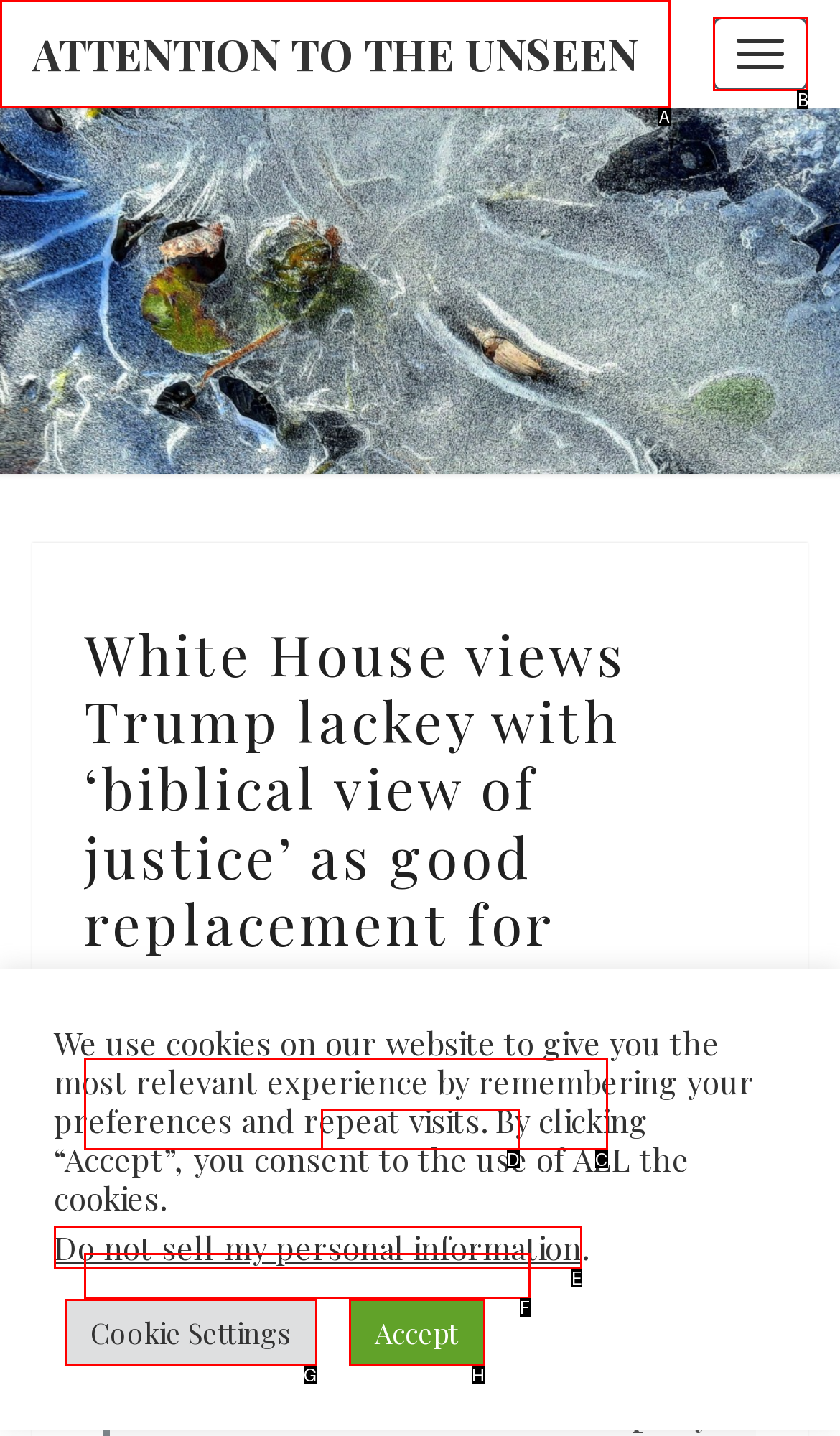Determine which HTML element should be clicked to carry out the following task: Toggle navigation Respond with the letter of the appropriate option.

B